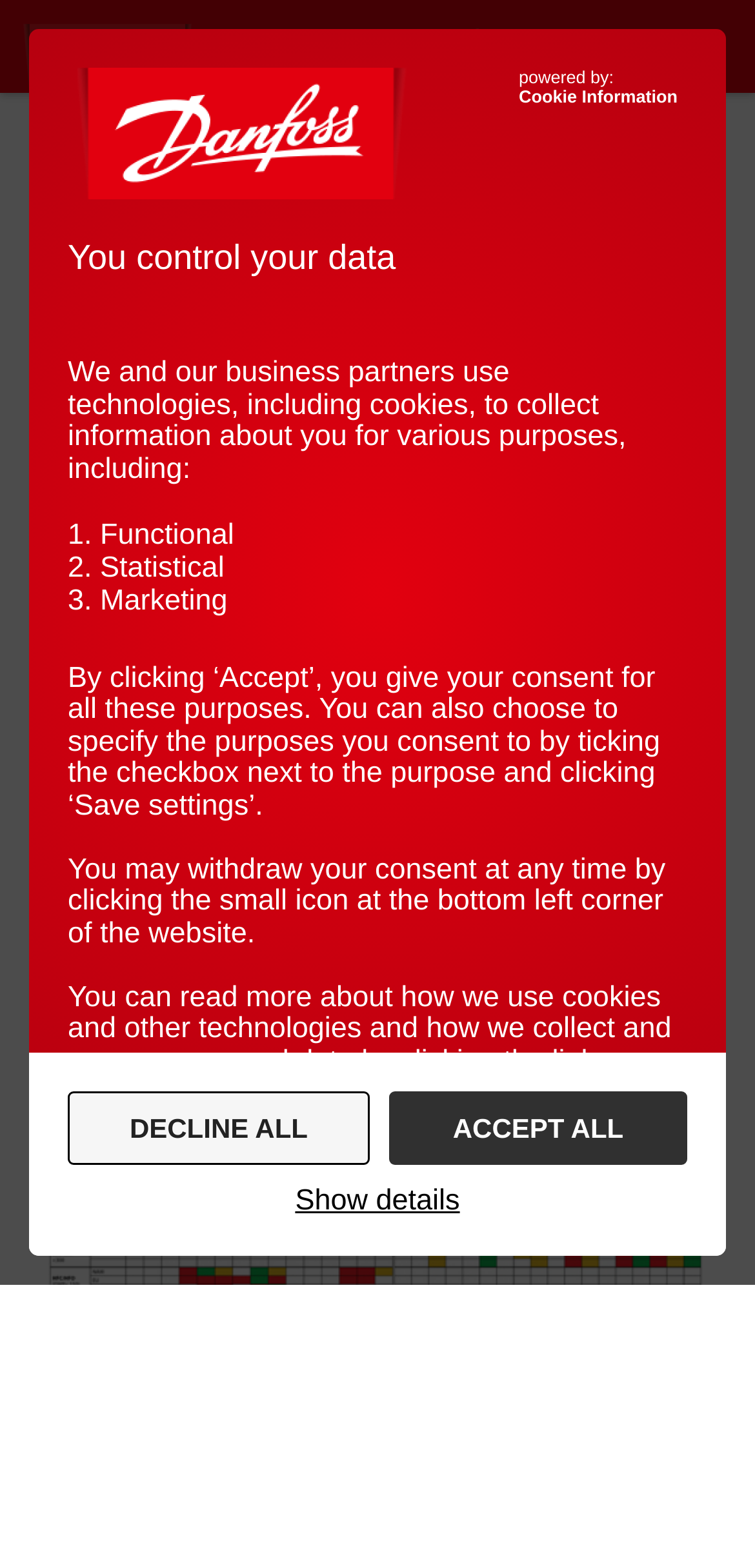How many navigation links are available?
Respond with a short answer, either a single word or a phrase, based on the image.

6